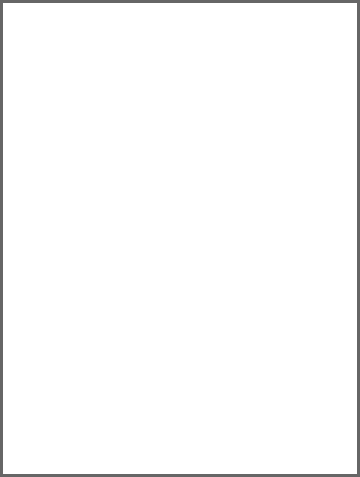Break down the image and describe every detail you can observe.

The image features Cyril Joseph, who holds the position of Strategy Manager. He is a key member of the team, contributing expertise and insights that drive the company's strategic initiatives. The portrait showcases his professional demeanor, reflecting the company's commitment to skilled leadership in the packaging design sector in India. This segment emphasizes the importance of individuals behind the scenes, highlighting their roles in shaping the brand's identity and vision.